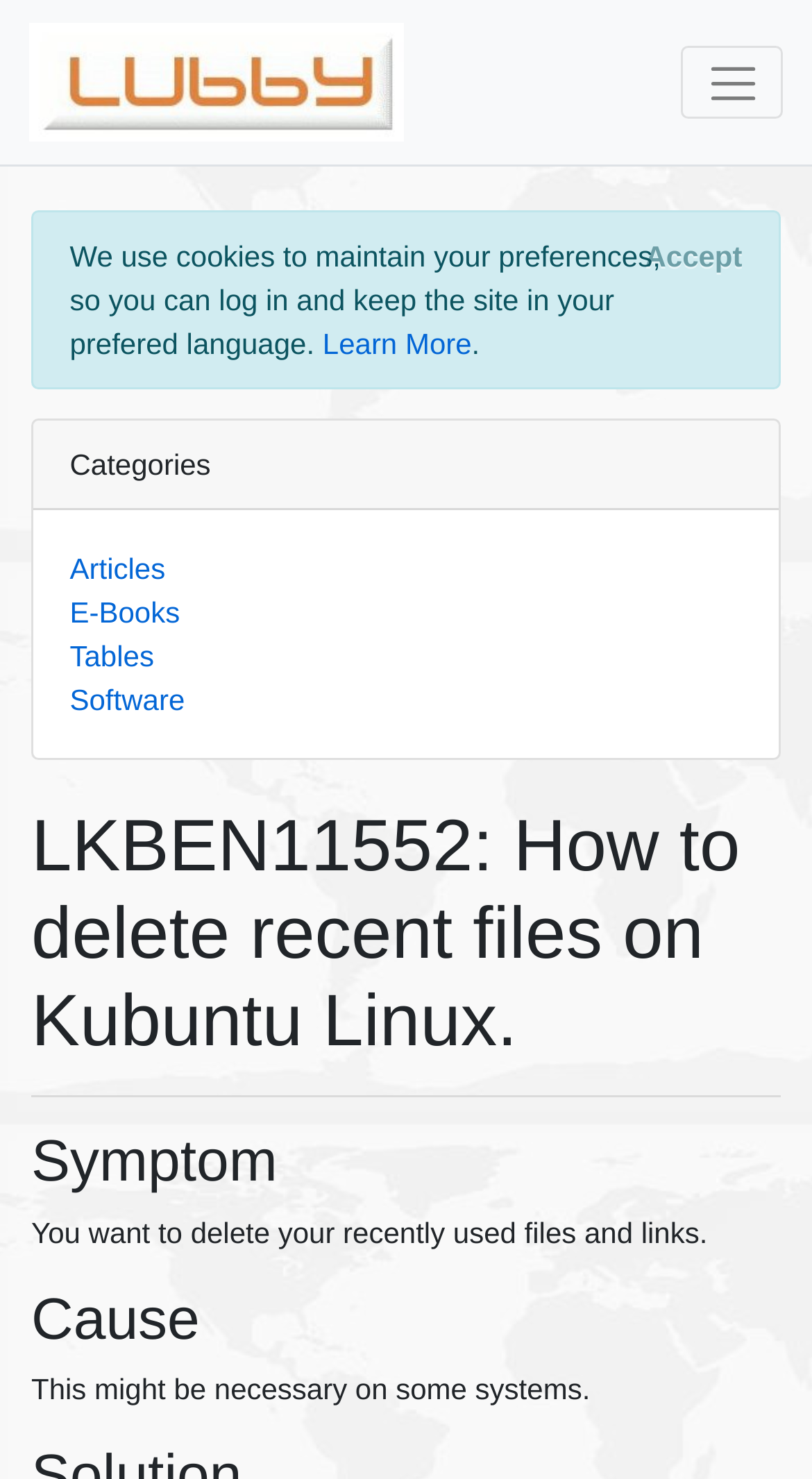Craft a detailed narrative of the webpage's structure and content.

The webpage is about deleting recent files on Kubuntu Linux. At the top left, there is a logo image with a corresponding link. On the top right, there is a toggle navigation button. Below the logo, there is an alert box with a message about using cookies to maintain user preferences, along with a "Learn More" link and a "Close" button.

On the left side, there are several links categorized under "Categories", including "Articles", "E-Books", "Tables", and "Software". The main content of the webpage is divided into sections, starting with a header that displays the title "LKBEN11552: How to delete recent files on Kubuntu Linux." Below the header, there are three sections: "Symptom", "Cause", and possibly others not mentioned. The "Symptom" section describes the problem of wanting to delete recently used files and links, while the "Cause" section explains that this might be necessary on some systems.